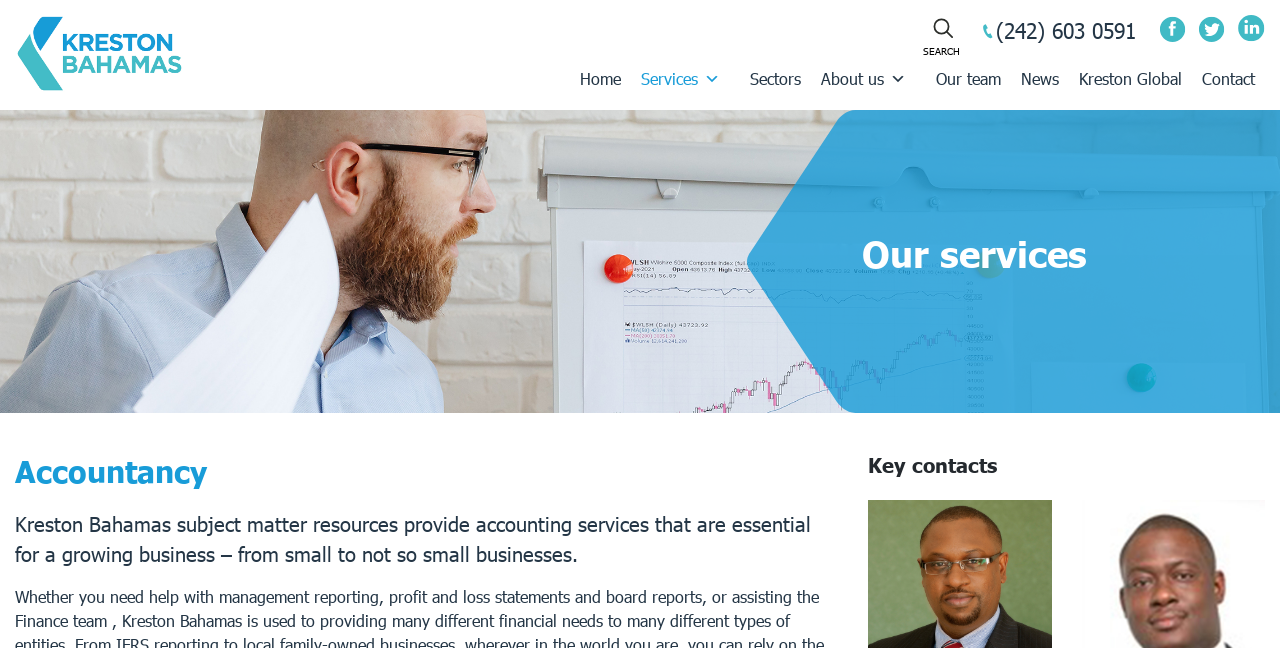Please identify the bounding box coordinates of the element on the webpage that should be clicked to follow this instruction: "Follow Kreston Bahamas on Twitter". The bounding box coordinates should be given as four float numbers between 0 and 1, formatted as [left, top, right, bottom].

[0.936, 0.027, 0.957, 0.056]